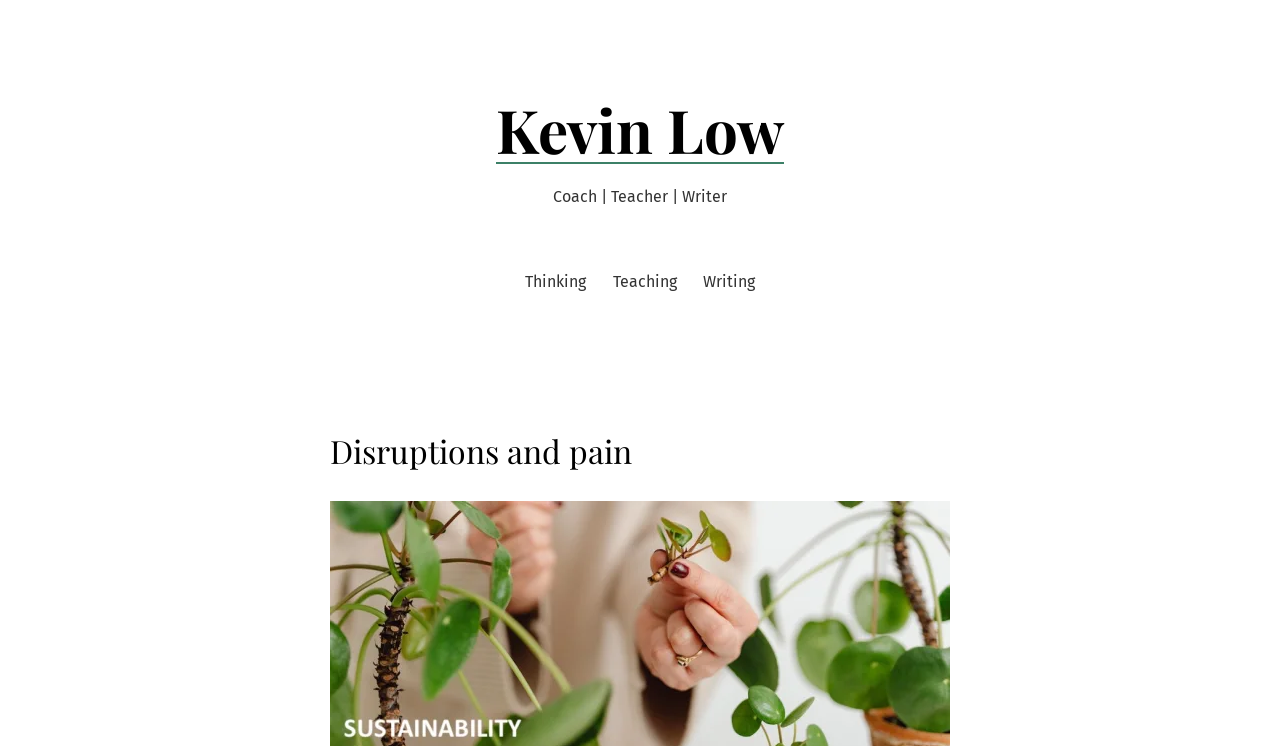What are the three main sections of this webpage?
Use the image to answer the question with a single word or phrase.

Thinking, Teaching, Writing